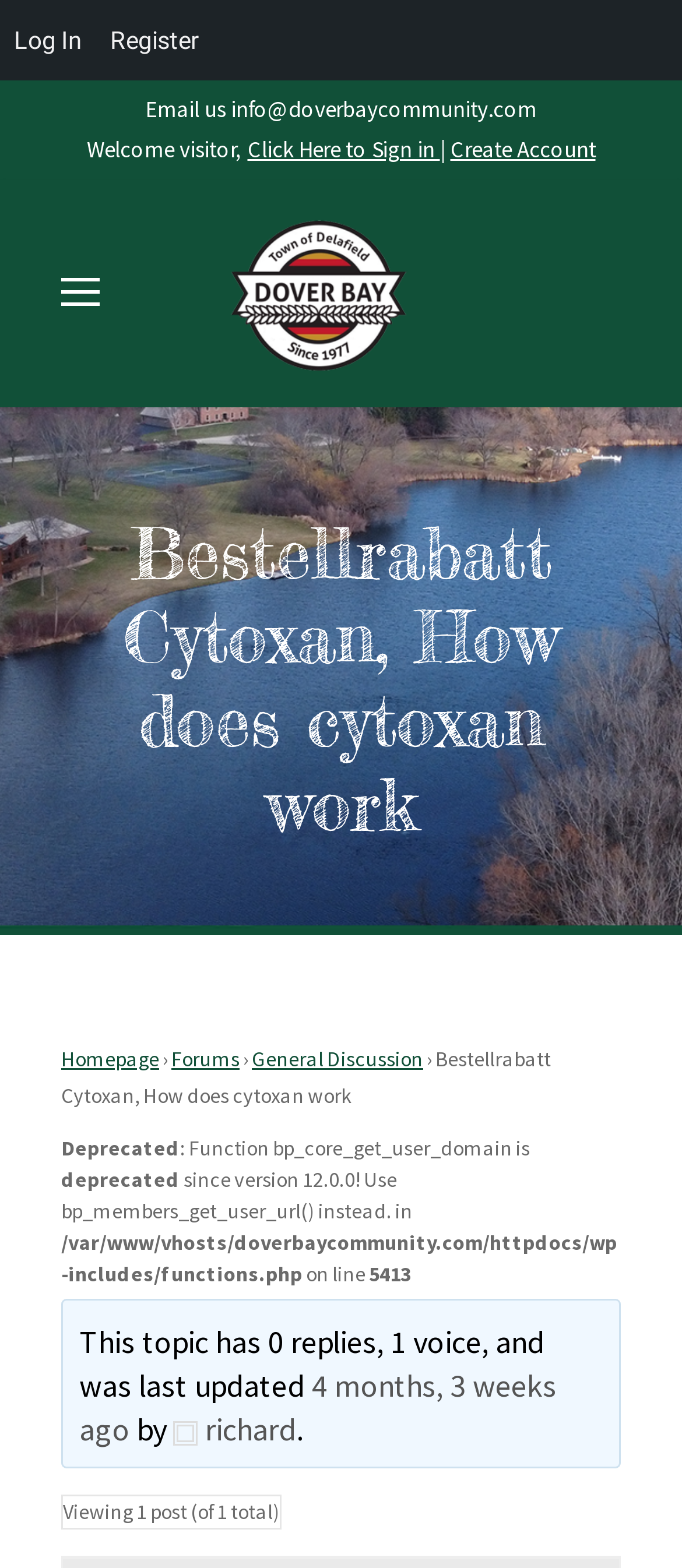How many posts are being viewed?
Provide a fully detailed and comprehensive answer to the question.

The information about the posts can be found at the bottom of the webpage, where it says 'Viewing 1 post (of 1 total)'.